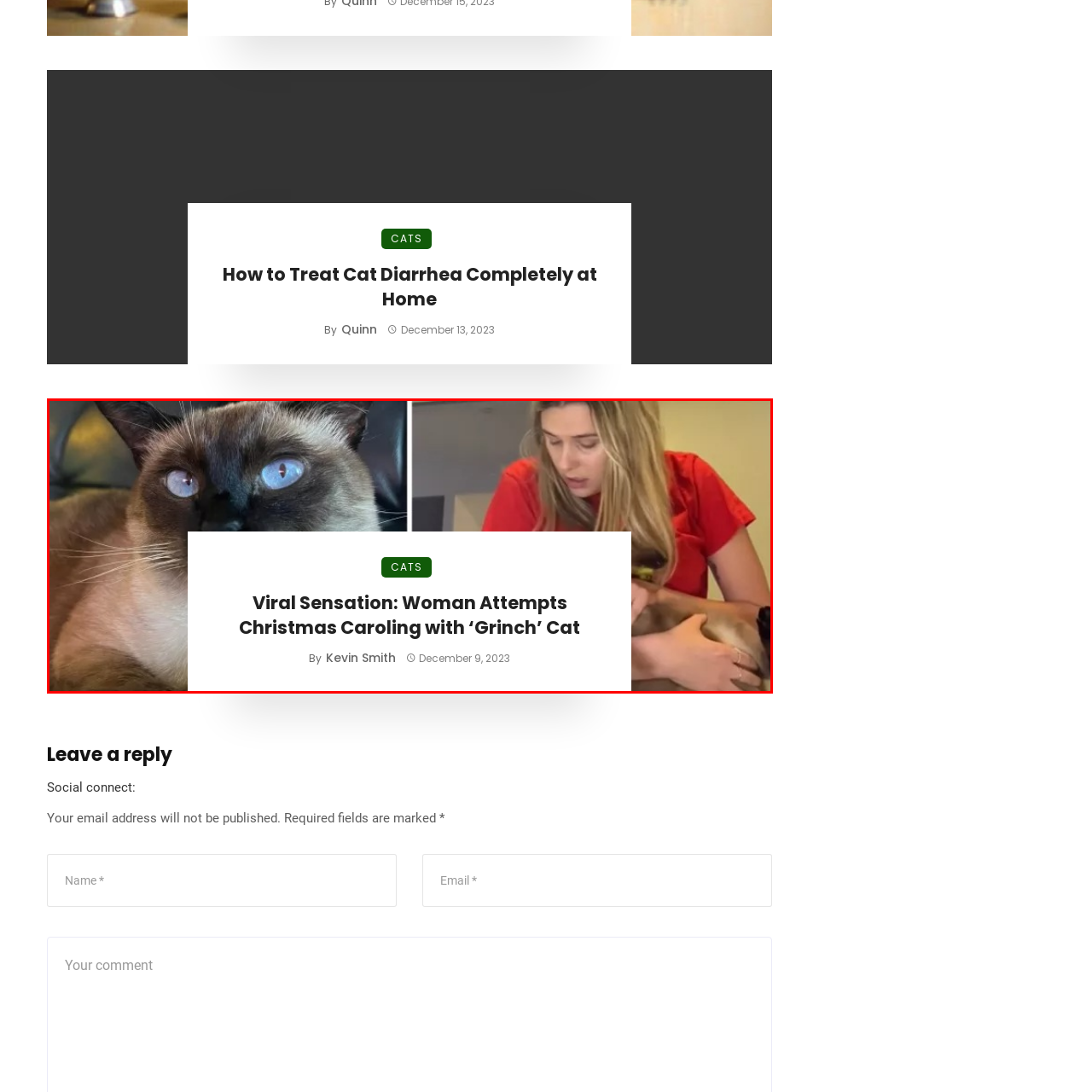Pay close attention to the image within the red perimeter and provide a detailed answer to the question that follows, using the image as your primary source: 
What is unique about the cat's appearance?

The caption highlights the cat's unique appearance, referring to it as a 'Grinch' cat, which has garnered attention online due to its intriguing look, particularly its expressive blue eyes.